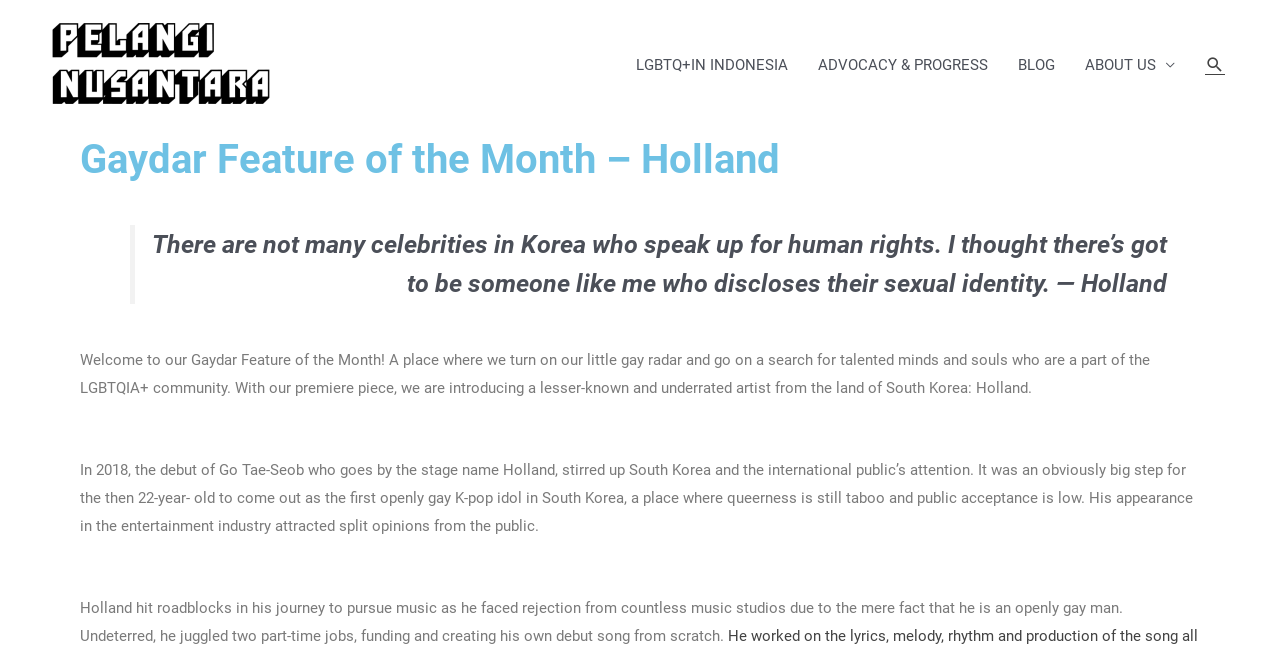Identify the bounding box coordinates of the HTML element based on this description: "Advocacy & Progress".

[0.627, 0.0, 0.784, 0.2]